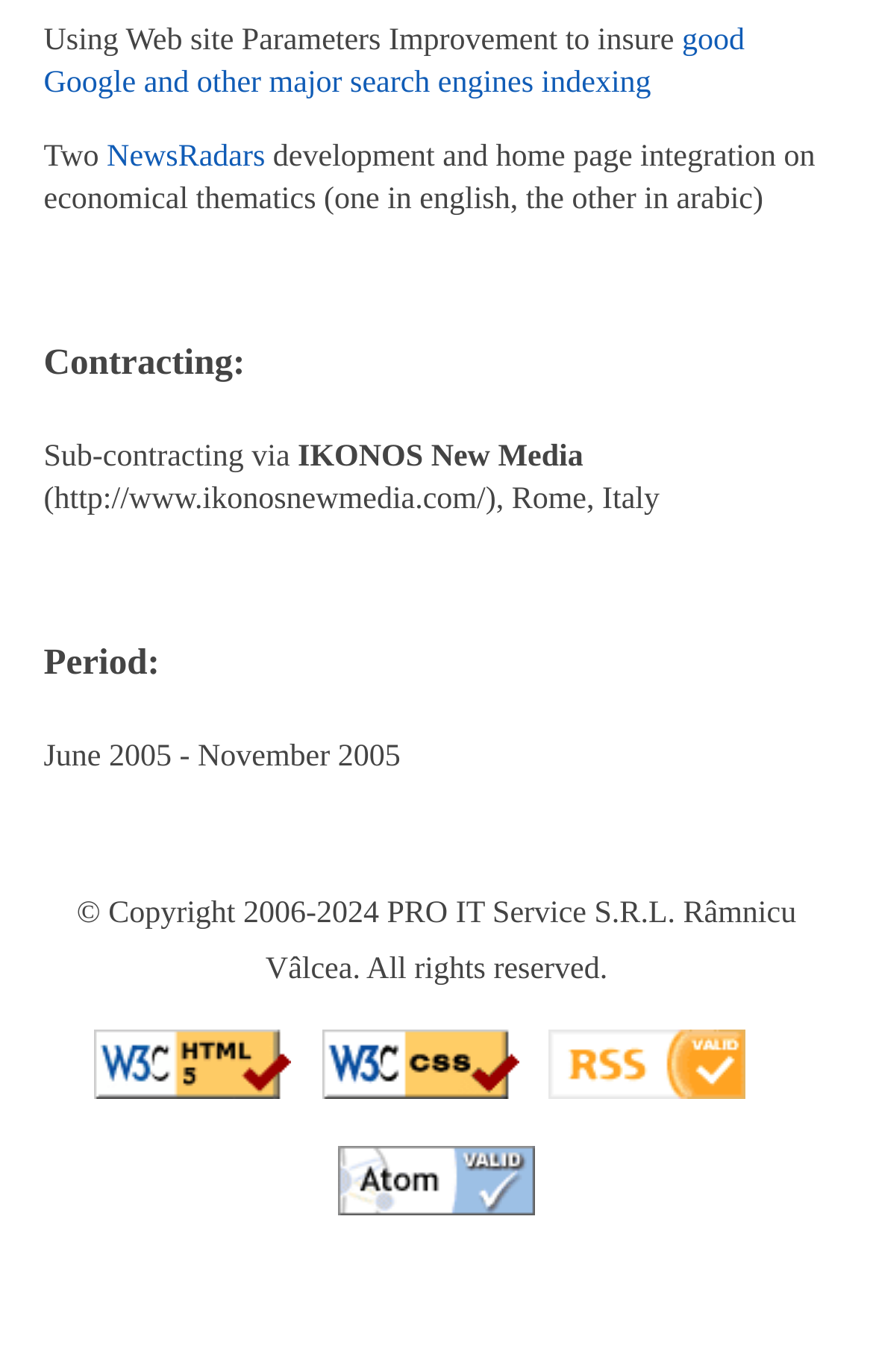Please provide the bounding box coordinate of the region that matches the element description: [Valid RSS 2.0]. Coordinates should be in the format (top-left x, top-left y, bottom-right x, bottom-right y) and all values should be between 0 and 1.

[0.628, 0.75, 0.854, 0.801]